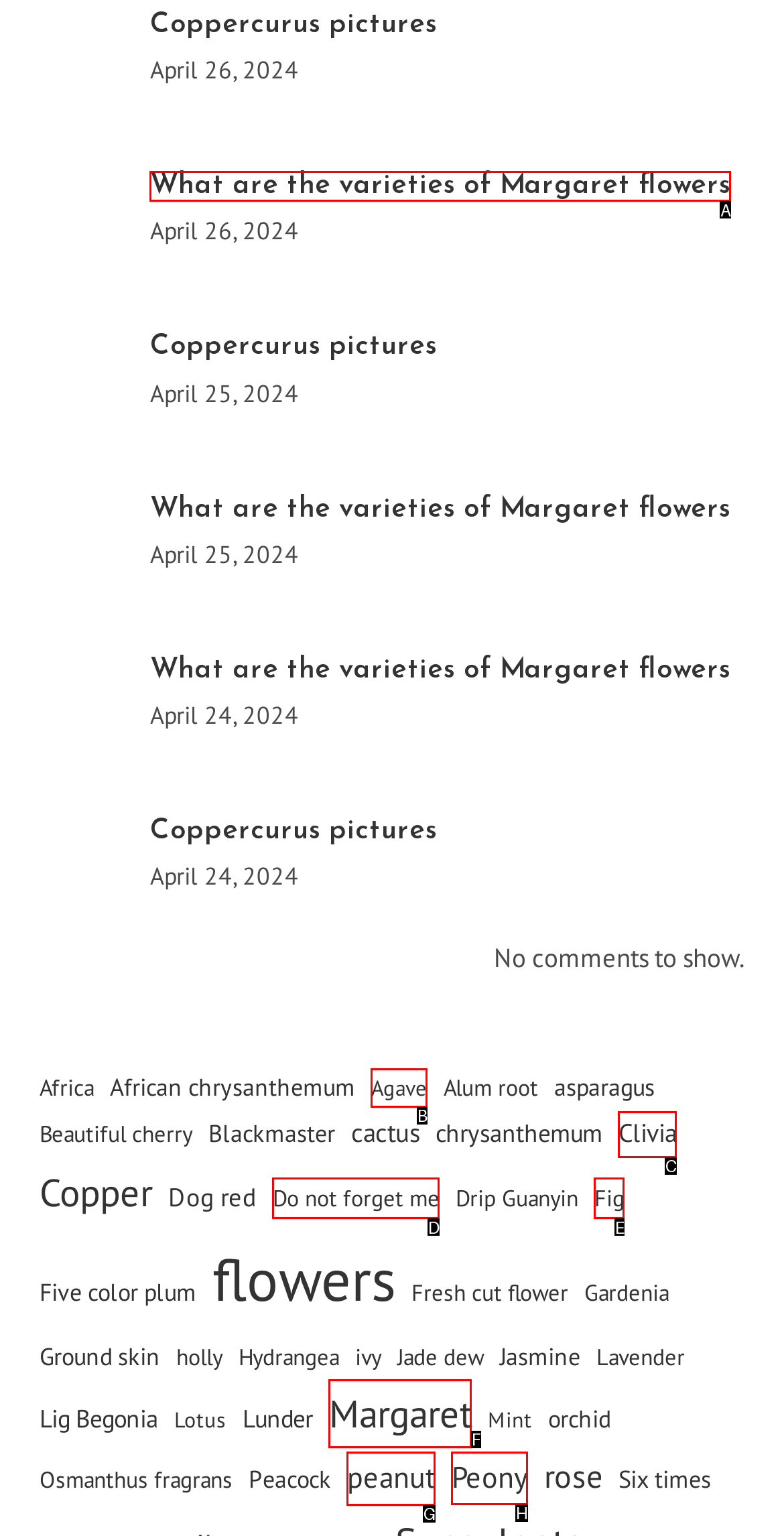Pick the option that corresponds to: Do not forget me
Provide the letter of the correct choice.

D